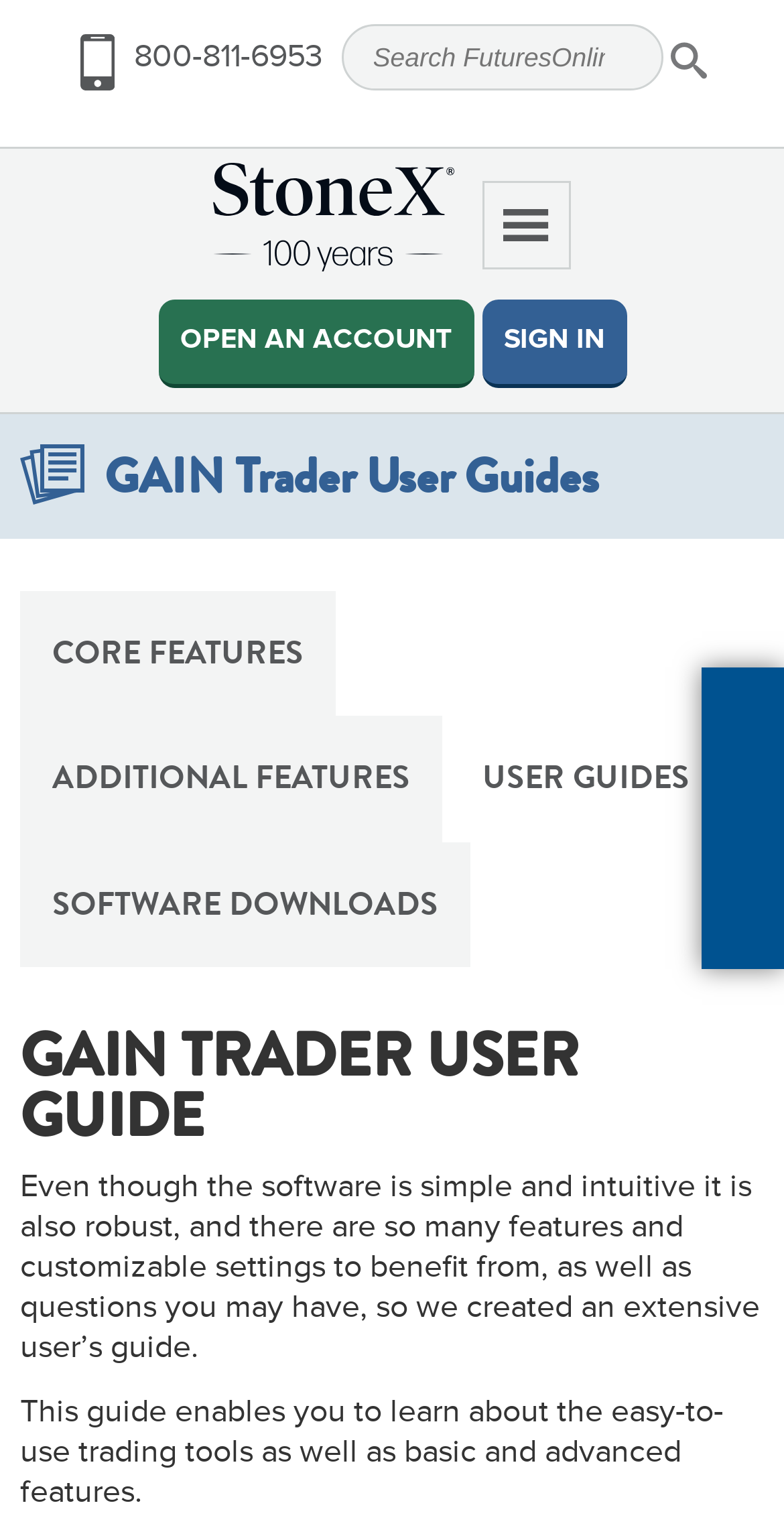Generate an in-depth caption that captures all aspects of the webpage.

The webpage is dedicated to GAIN Trader User Guides. At the top left corner, there are three "Skip to" links: "Skip to primary navigation", "Skip to content", and "Skip to footer". Next to these links, there is a phone number "800-811-6953" with a small image beside it. 

On the top right side, there is a search bar with a "Search site" label and a "Search" button. 

Below the search bar, the StoneX logo is displayed, which is a link to the StoneX website. 

To the right of the logo, there is a menu button with three horizontal lines. 

The main content of the page is divided into two sections. The first section has three links: "OPEN AN ACCOUNT", "SIGN IN", and the title "GAIN Trader User Guides" with an image beside it. 

The second section is a navigation menu with five links: "CORE FEATURES", "ADDITIONAL FEATURES", "USER GUIDES", "SOFTWARE DOWNLOADS", and a heading "GAIN TRADER USER GUIDE". 

Below the navigation menu, there is a brief introduction to the user guide, explaining that it is an extensive guide to help users learn about the trading tools and features. The introduction is divided into two paragraphs. 

At the bottom right corner, there is a button with no label.